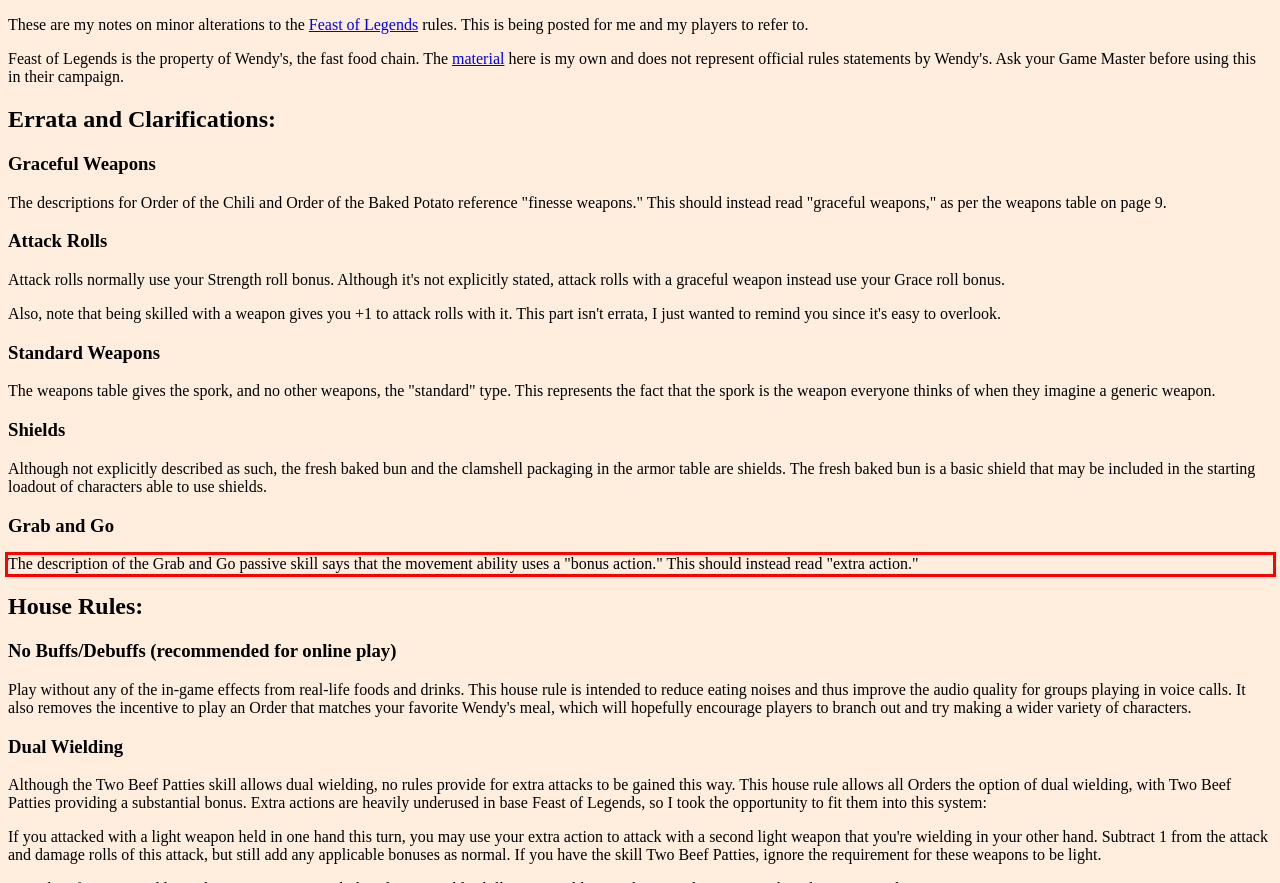Identify the text inside the red bounding box in the provided webpage screenshot and transcribe it.

The description of the Grab and Go passive skill says that the movement ability uses a "bonus action." This should instead read "extra action."